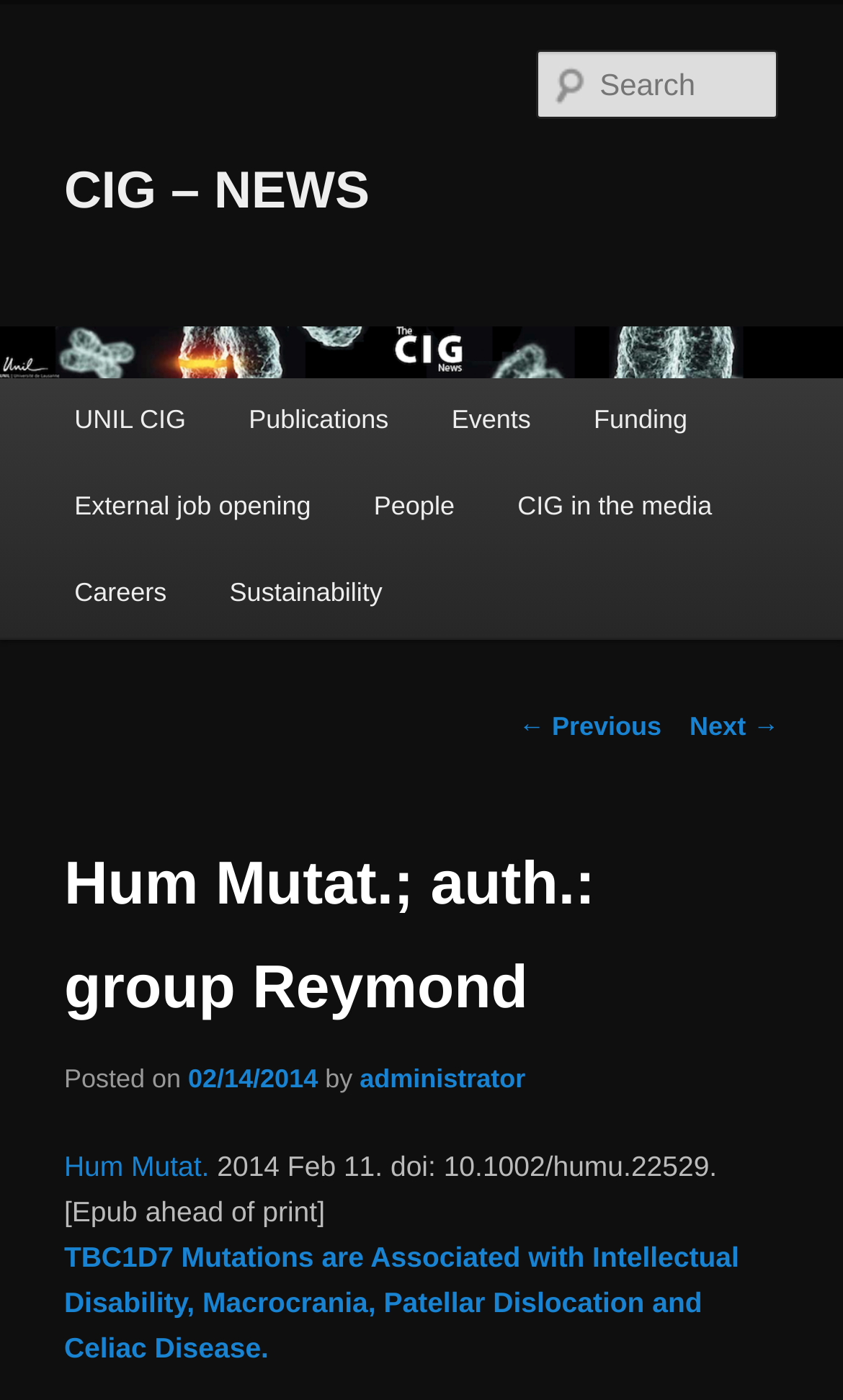Determine the bounding box coordinates for the area that needs to be clicked to fulfill this task: "Go to previous page". The coordinates must be given as four float numbers between 0 and 1, i.e., [left, top, right, bottom].

[0.615, 0.508, 0.785, 0.529]